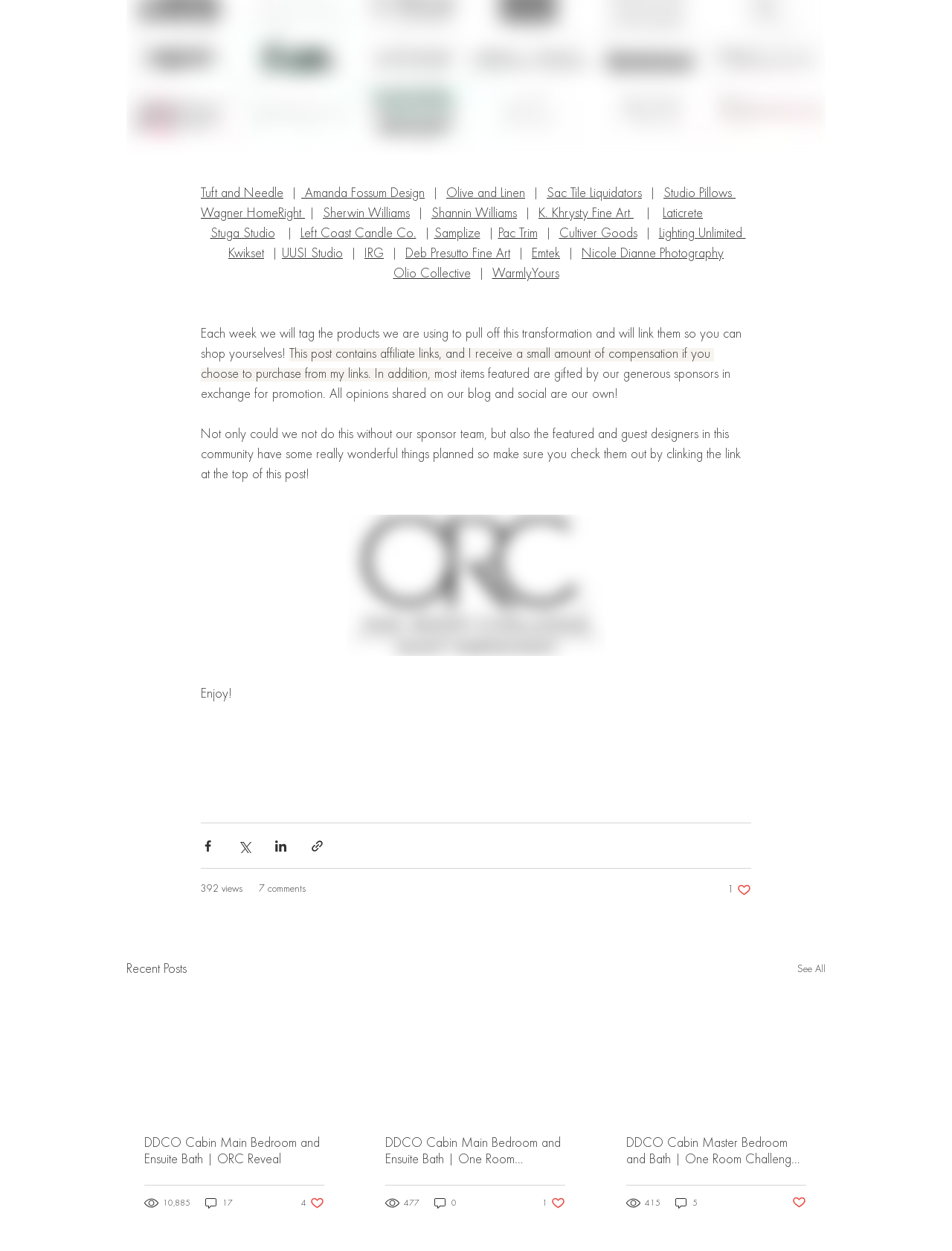Provide a short answer to the following question with just one word or phrase: What is the relationship between the post author and the sponsors?

The sponsors gifted items in exchange for promotion